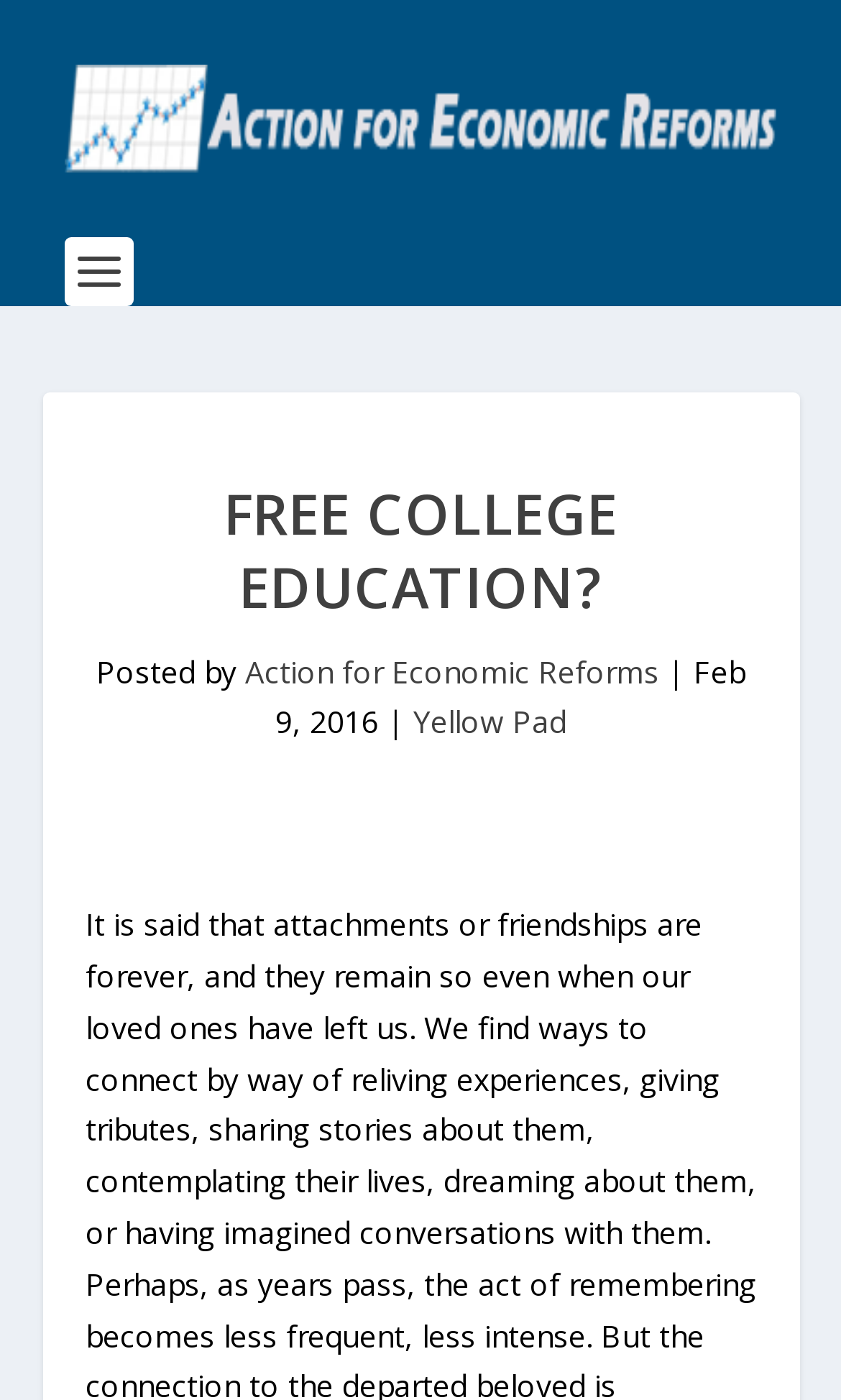Explain the contents of the webpage comprehensively.

The webpage appears to be a blog post or article from Action for Economic Reforms (AER) with a focus on the topic of free college education. At the top of the page, there is a link to the organization's name, accompanied by an image with the same name, taking up most of the width of the page. 

Below this, there is a prominent heading that reads "FREE COLLEGE EDUCATION?" in a larger font size. 

Following the heading, there is a section that provides information about the post, including the author, "Posted by" and the organization's name, "Action for Economic Reforms", separated by a vertical bar. The date of the post, "Feb 9, 2016", is also displayed in this section.

To the right of the author information, there is a link to "Yellow Pad", which may be a related article or category. 

The main content of the page is a block of text that takes up most of the page's width, starting from the middle of the page and extending to the bottom. The text appears to be a philosophical reflection on the nature of attachments and friendships, and how they can be remembered and honored.